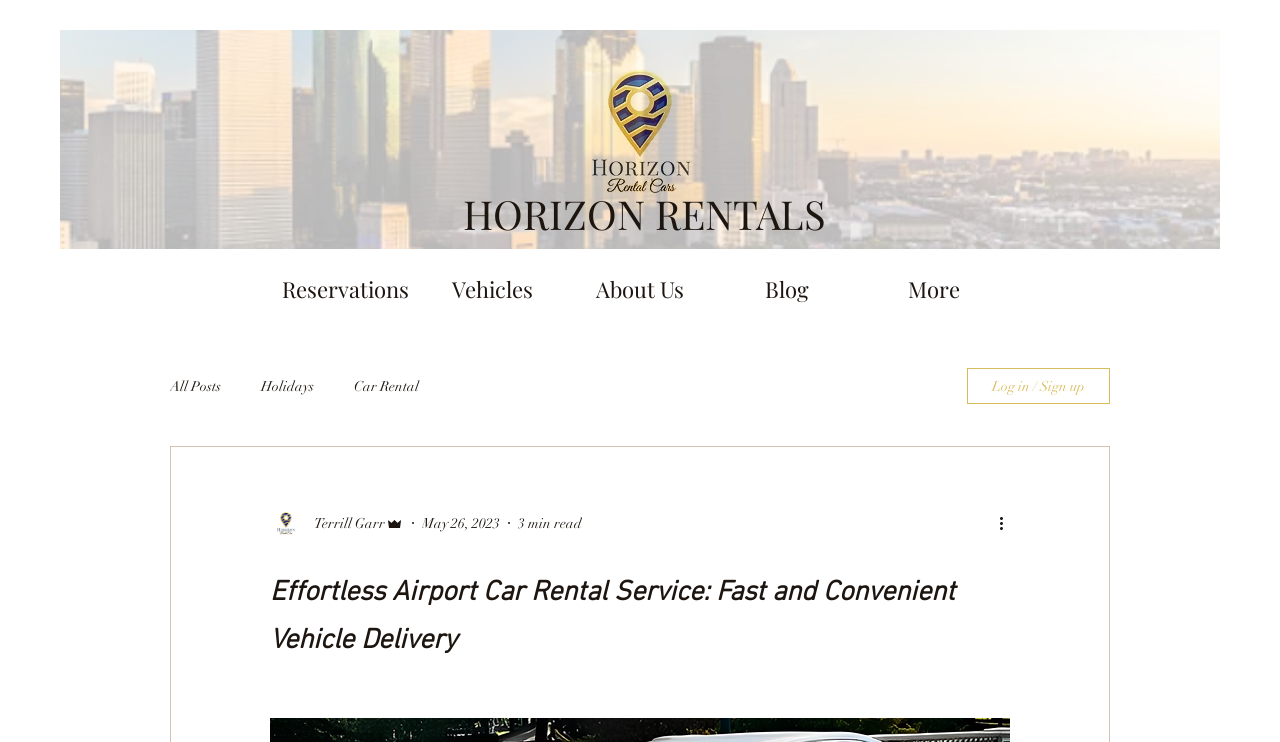How many links are in the navigation section?
Provide a fully detailed and comprehensive answer to the question.

I counted the number of links in the navigation section, which are 'Reservations', 'Vehicles', 'About Us', 'Blog', and 'More'. There are 5 links in total.